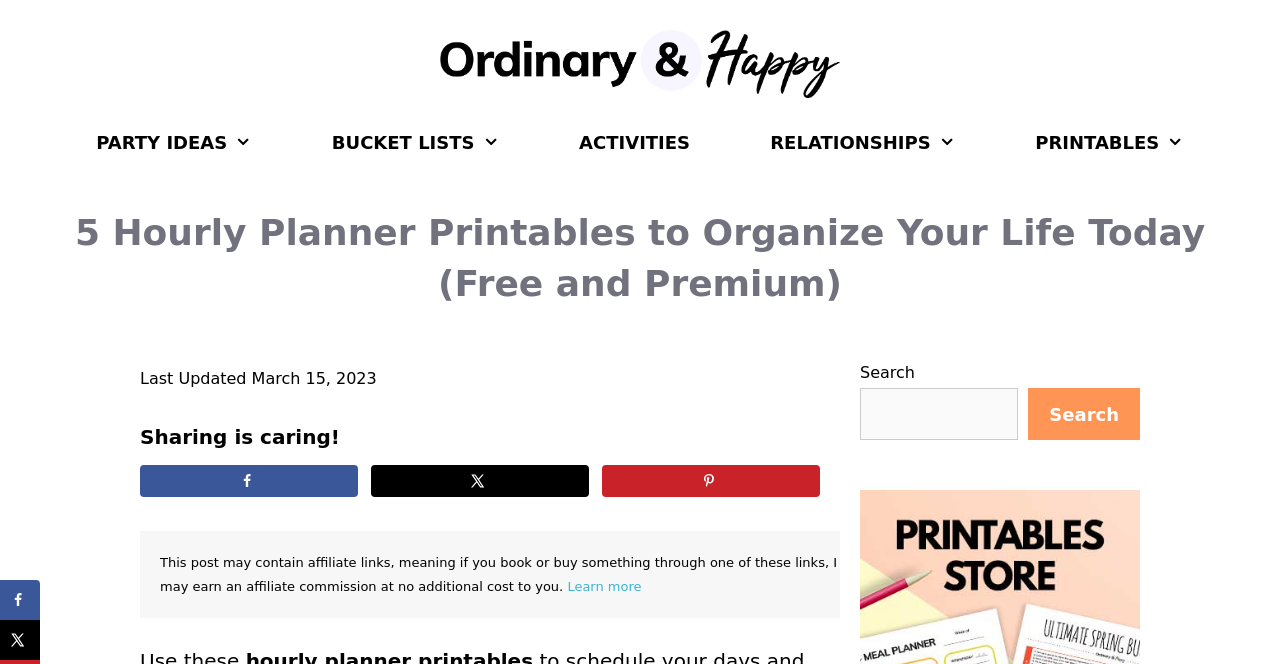Determine the bounding box coordinates of the clickable region to carry out the instruction: "Share on Facebook".

[0.109, 0.701, 0.279, 0.749]